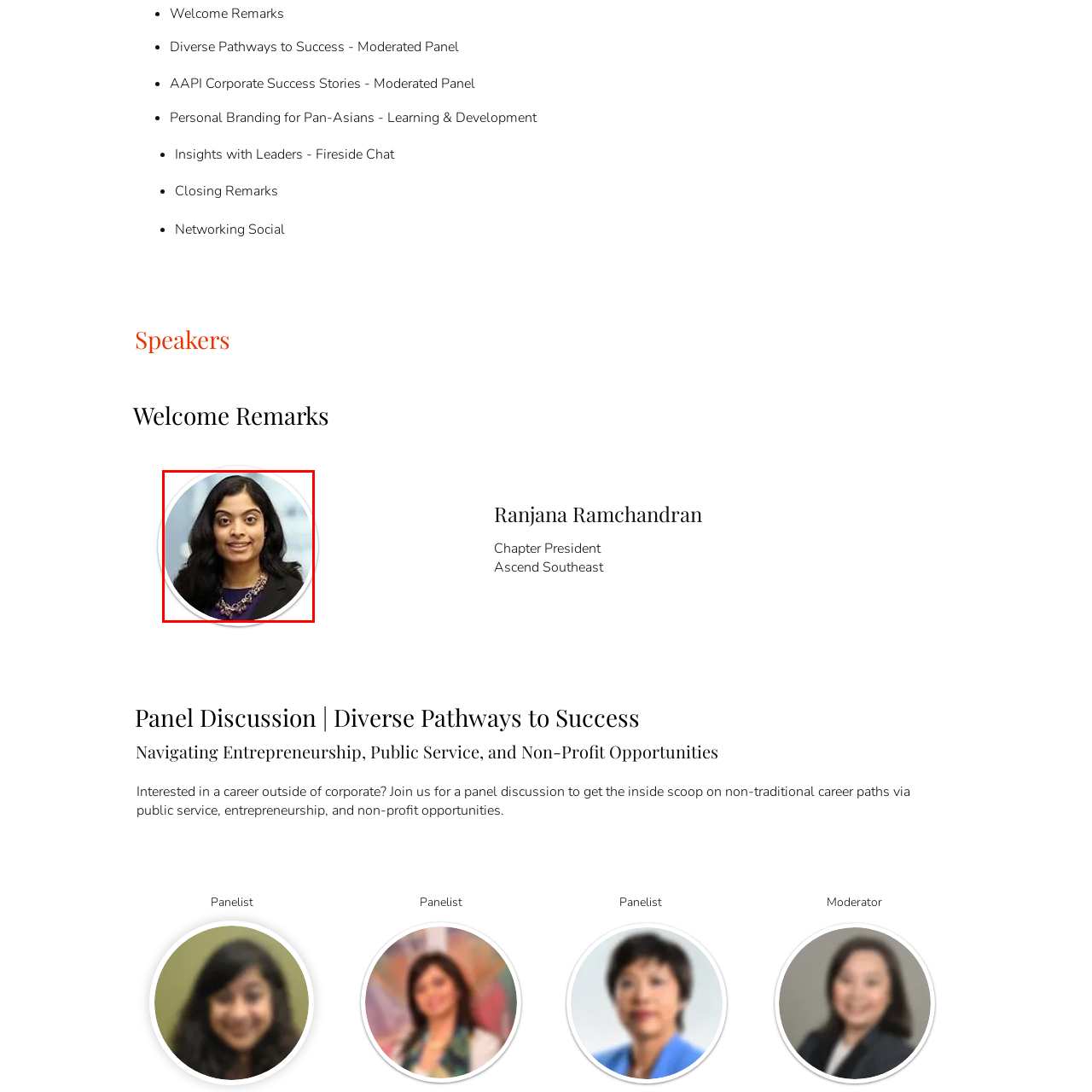What is the color of Ranjana's blouse?
View the image encased in the red bounding box and respond with a detailed answer informed by the visual information.

The caption explicitly states that Ranjana is wearing a purple blouse under her black blazer, which provides the answer to this question.